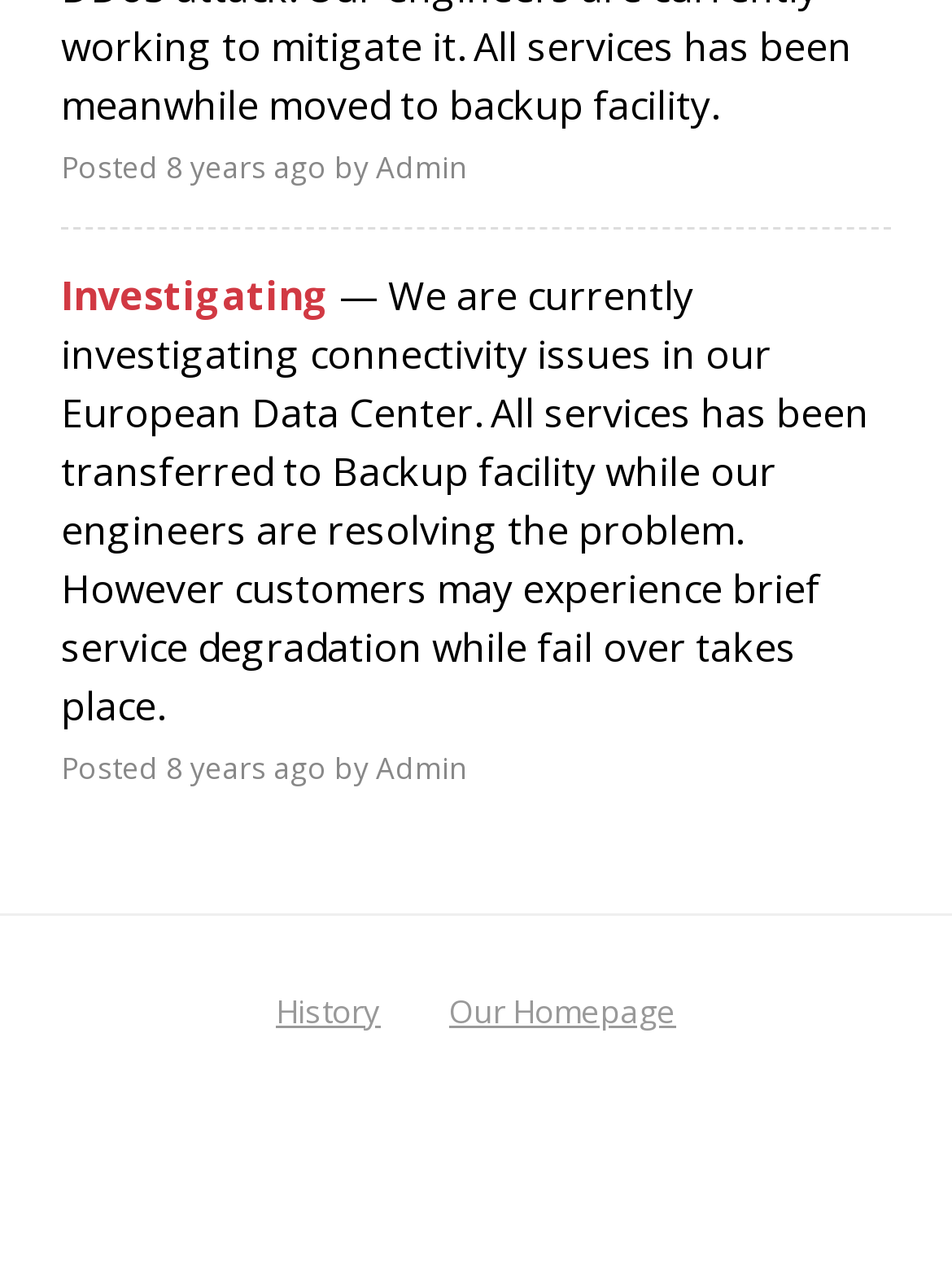Kindly respond to the following question with a single word or a brief phrase: 
How many posts are on this page?

2